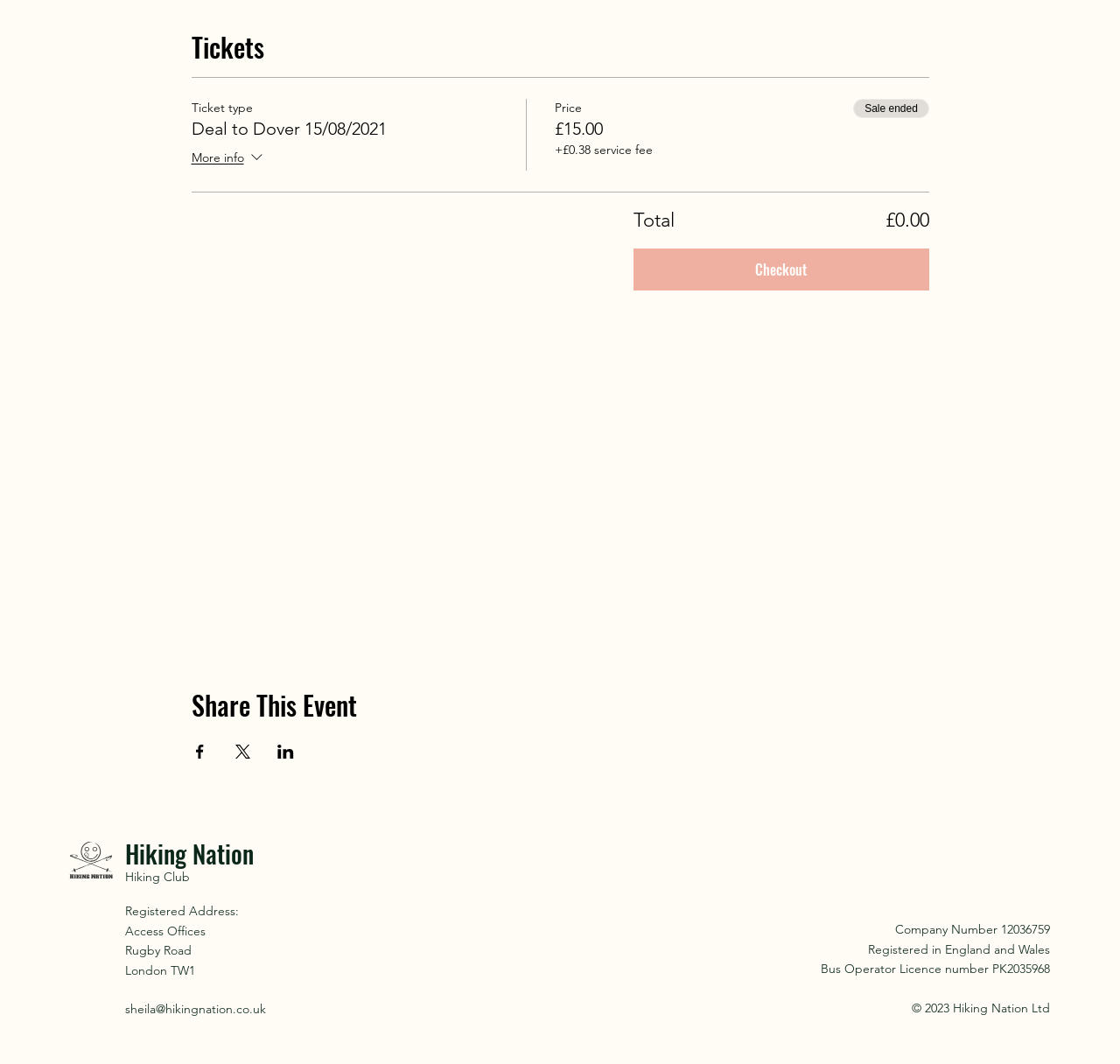What is the name of the castle mentioned in the text?
Please provide a full and detailed response to the question.

The answer can be found in the StaticText element with the text 'High on its hilltop, Dover Castle is a strategic hill fort used since the Iron Age and by successive generations when the Normans built the keep that stands today.'